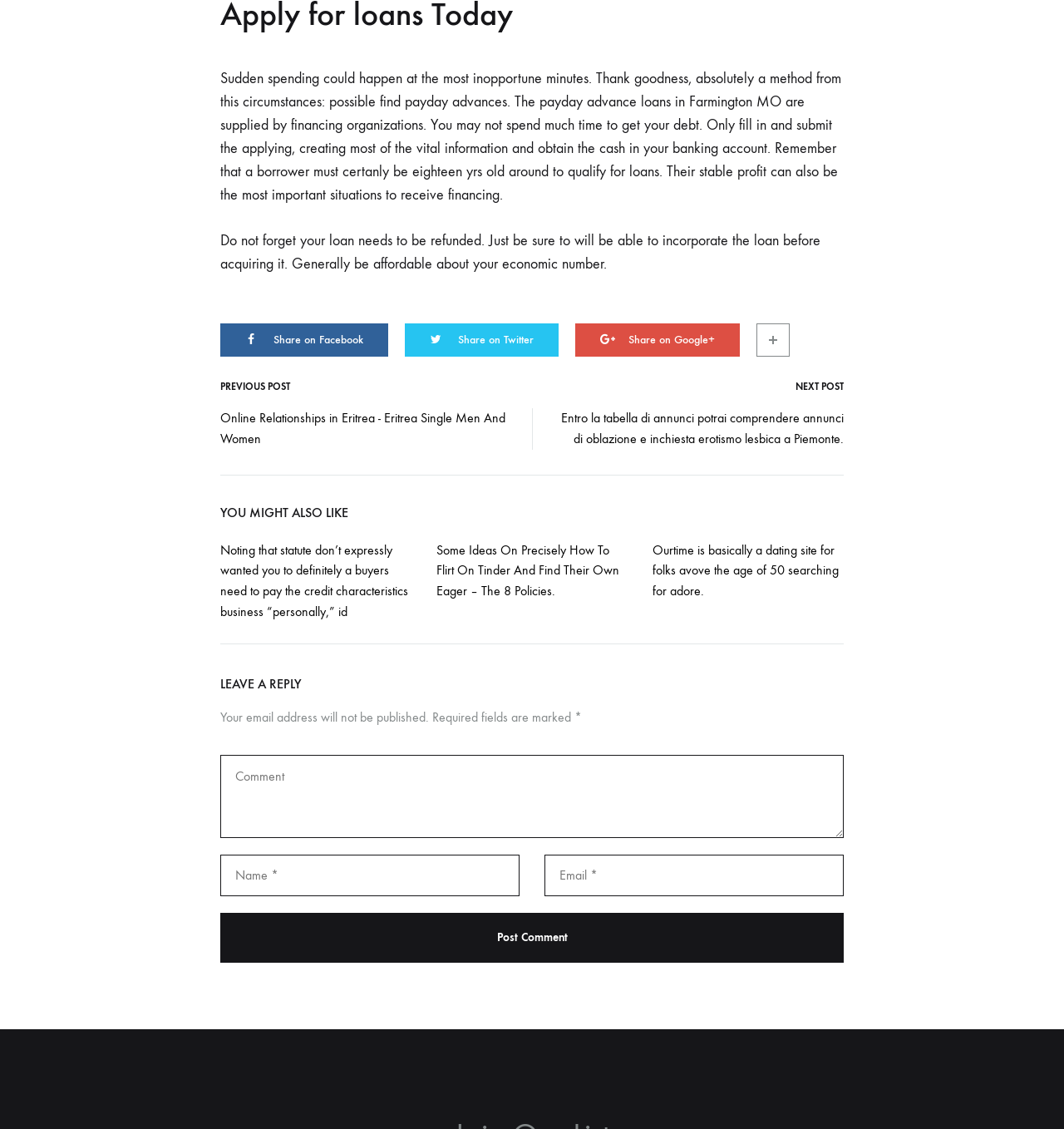Using the provided description: "name="submit" value="Post Comment"", find the bounding box coordinates of the corresponding UI element. The output should be four float numbers between 0 and 1, in the format [left, top, right, bottom].

[0.207, 0.808, 0.793, 0.853]